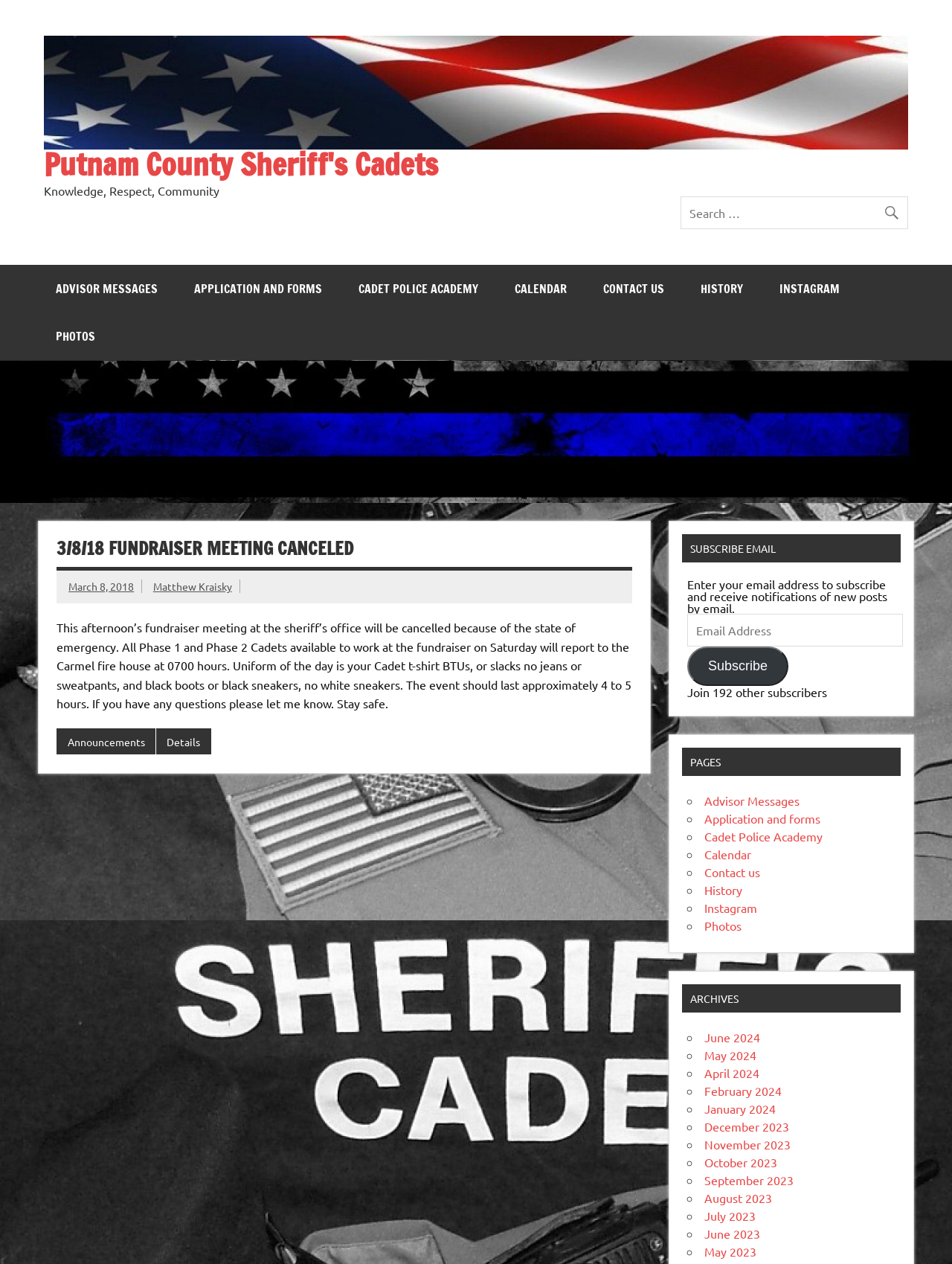Specify the bounding box coordinates (top-left x, top-left y, bottom-right x, bottom-right y) of the UI element in the screenshot that matches this description: Instagram

[0.8, 0.21, 0.901, 0.247]